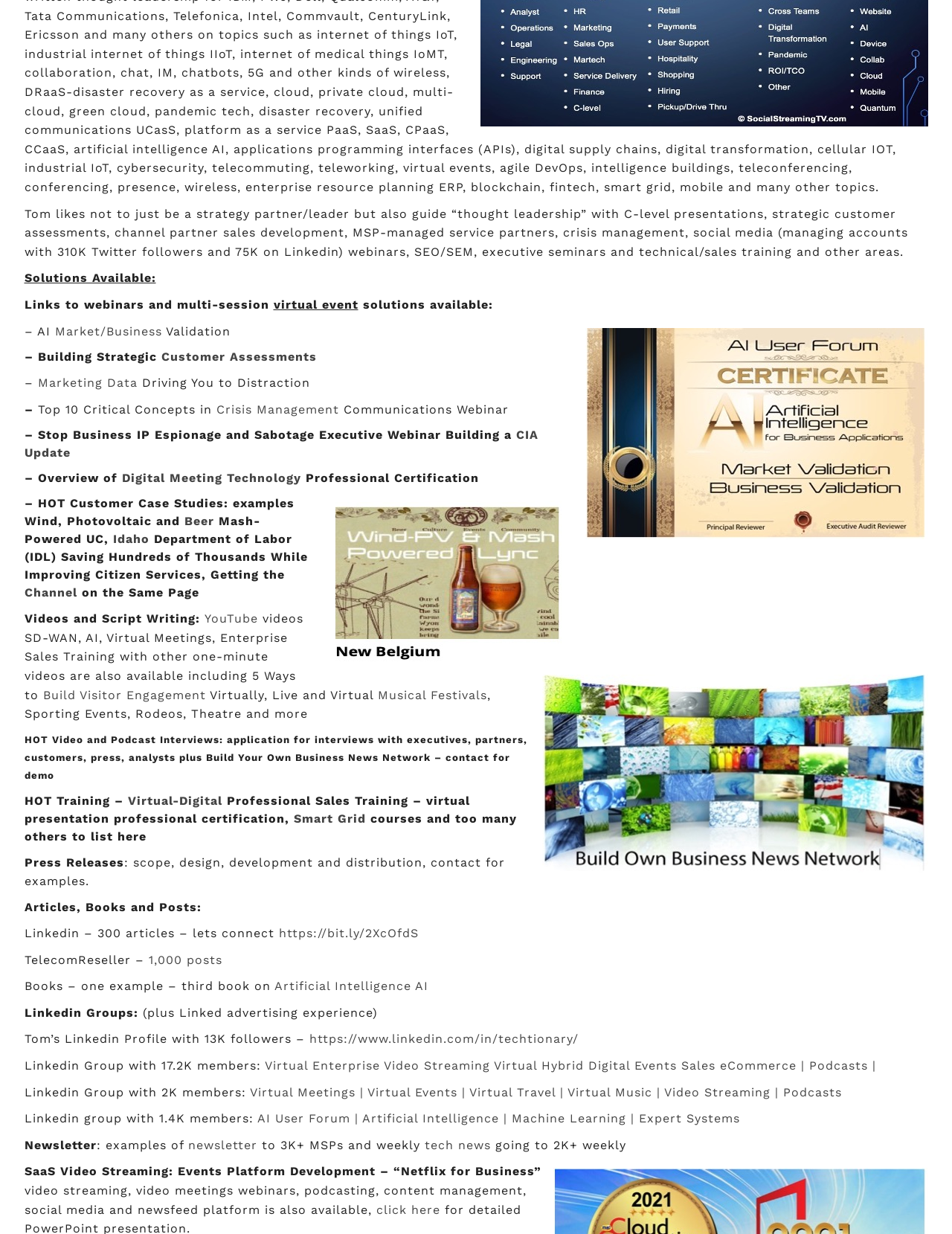Please examine the image and provide a detailed answer to the question: What is the name of the platform developed by Tom?

According to the StaticText element 'SaaS Video Streaming: Events Platform Development – “Netflix for Business”', the name of the platform developed by Tom is SaaS Video Streaming.